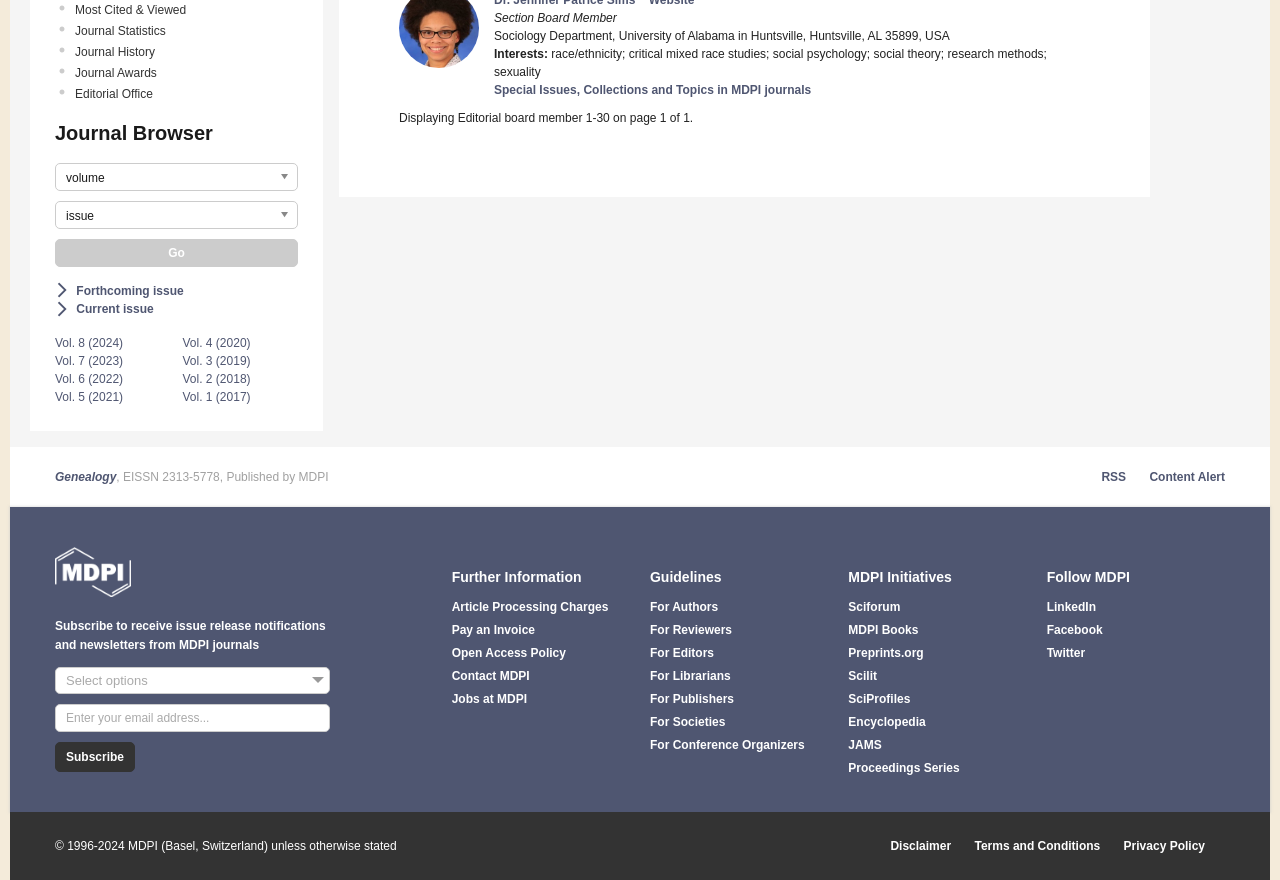Locate the bounding box coordinates of the UI element described by: "Journal Awards". Provide the coordinates as four float numbers between 0 and 1, formatted as [left, top, right, bottom].

[0.059, 0.072, 0.233, 0.093]